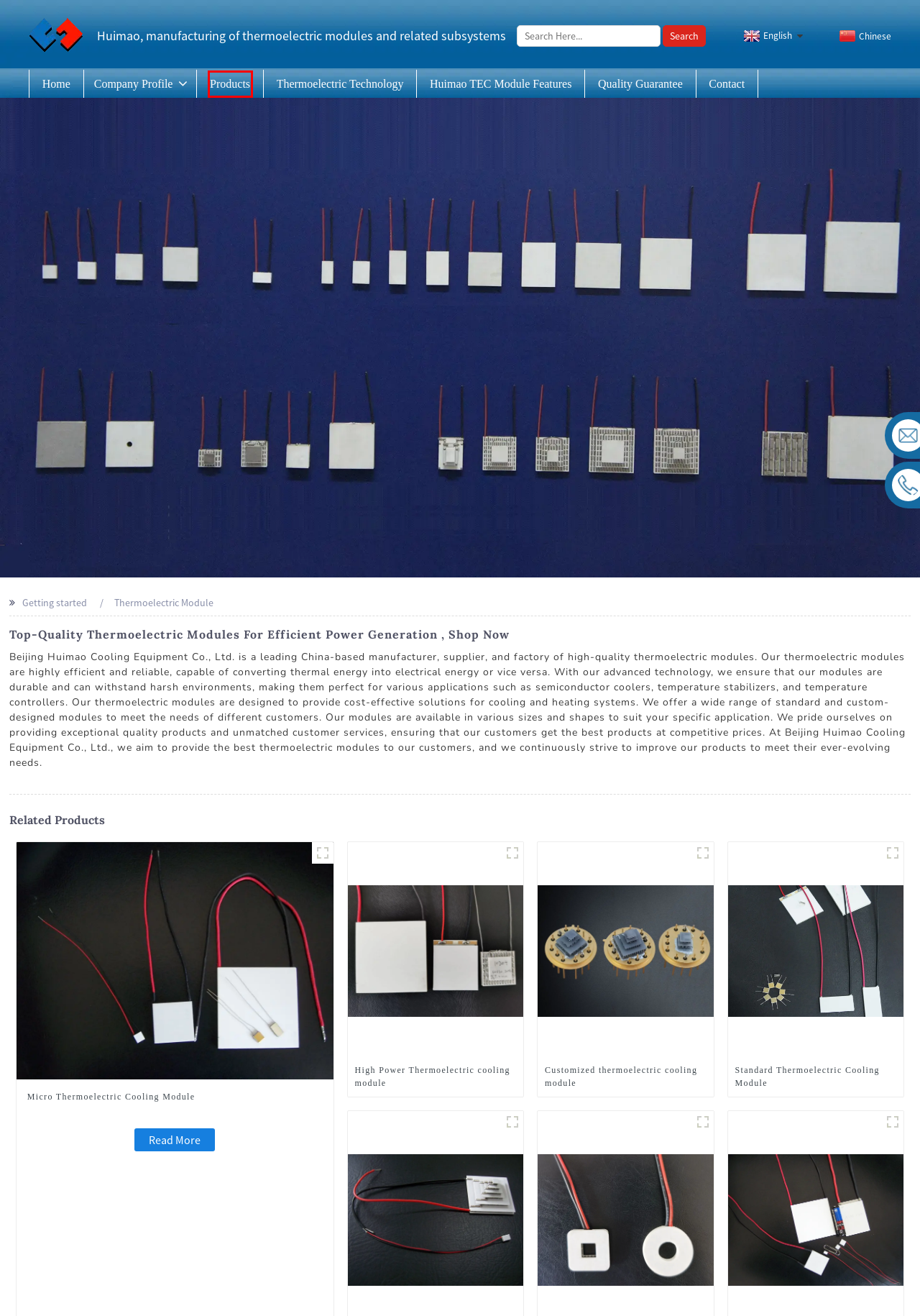You see a screenshot of a webpage with a red bounding box surrounding an element. Pick the webpage description that most accurately represents the new webpage after interacting with the element in the red bounding box. The options are:
A. China Multi-Stage thermoelectric cooling module Manufacturer and Supplier | Huimao
B. China Center Hole& Round Thermoelectric Cooling Module Manufacturer and Supplier | Huimao
C. China Micro Thermoelectric Cooling Module Manufacturer and Supplier | Huimao
D. Contact - Beijing Huimao Cooling Equipment Co., Ltd.
E. China High Temperature Thermoelectric cooling module Manufacturer and Supplier | Huimao
F. Wholesale Thermoelectric Technology Manufacturer and Supplier, Factory | Huimao
G. Thermoelectric Module, TEC Module, Multi-Stage TE Module - Huimao
H. Products Manufacturers & Suppliers | China Products Factory

H